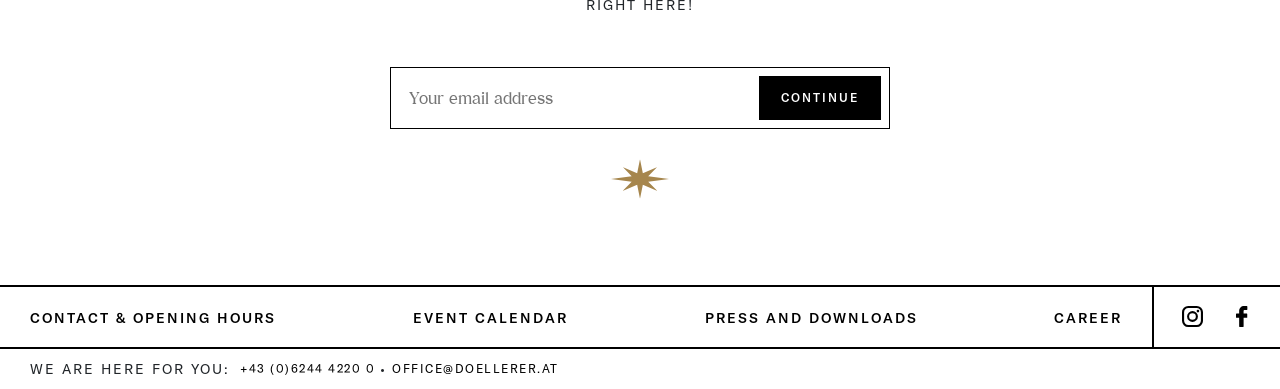Give a one-word or phrase response to the following question: What is the text on the button?

CONTINUE